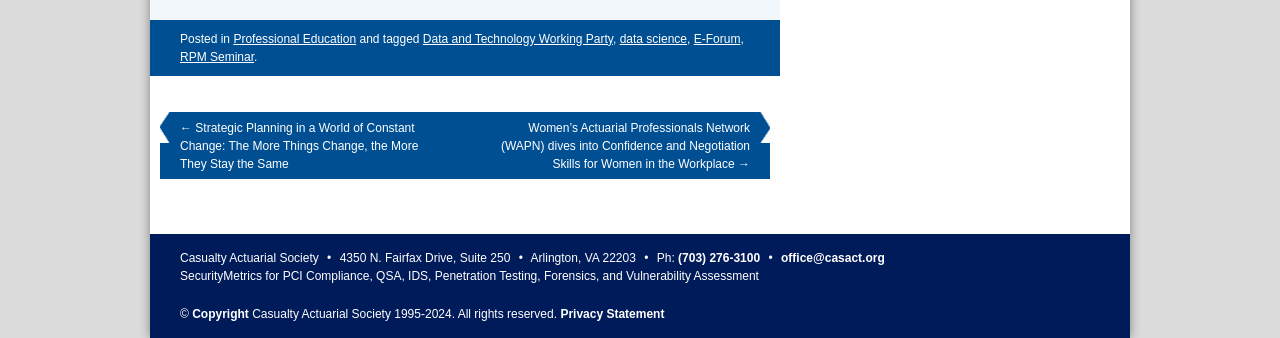Bounding box coordinates are specified in the format (top-left x, top-left y, bottom-right x, bottom-right y). All values are floating point numbers bounded between 0 and 1. Please provide the bounding box coordinate of the region this sentence describes: (703) 276-3100

[0.53, 0.742, 0.594, 0.783]